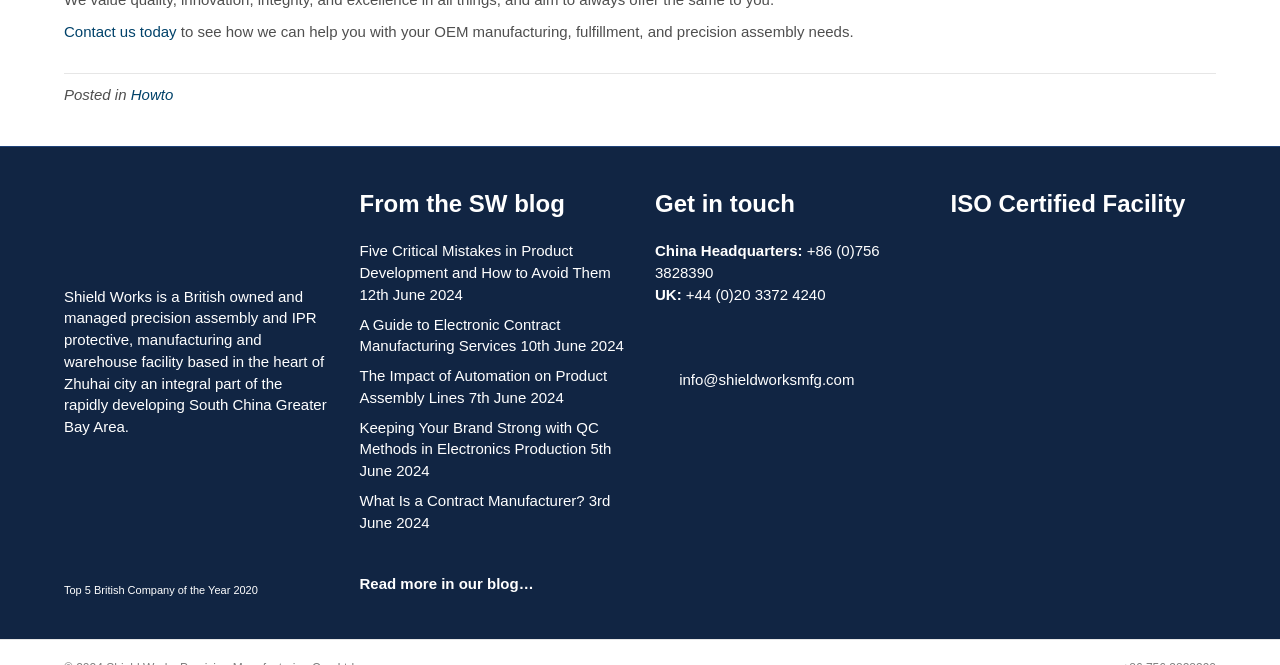Locate the bounding box coordinates of the clickable area to execute the instruction: "Click on the 'GAME TIPS' link". Provide the coordinates as four float numbers between 0 and 1, represented as [left, top, right, bottom].

None